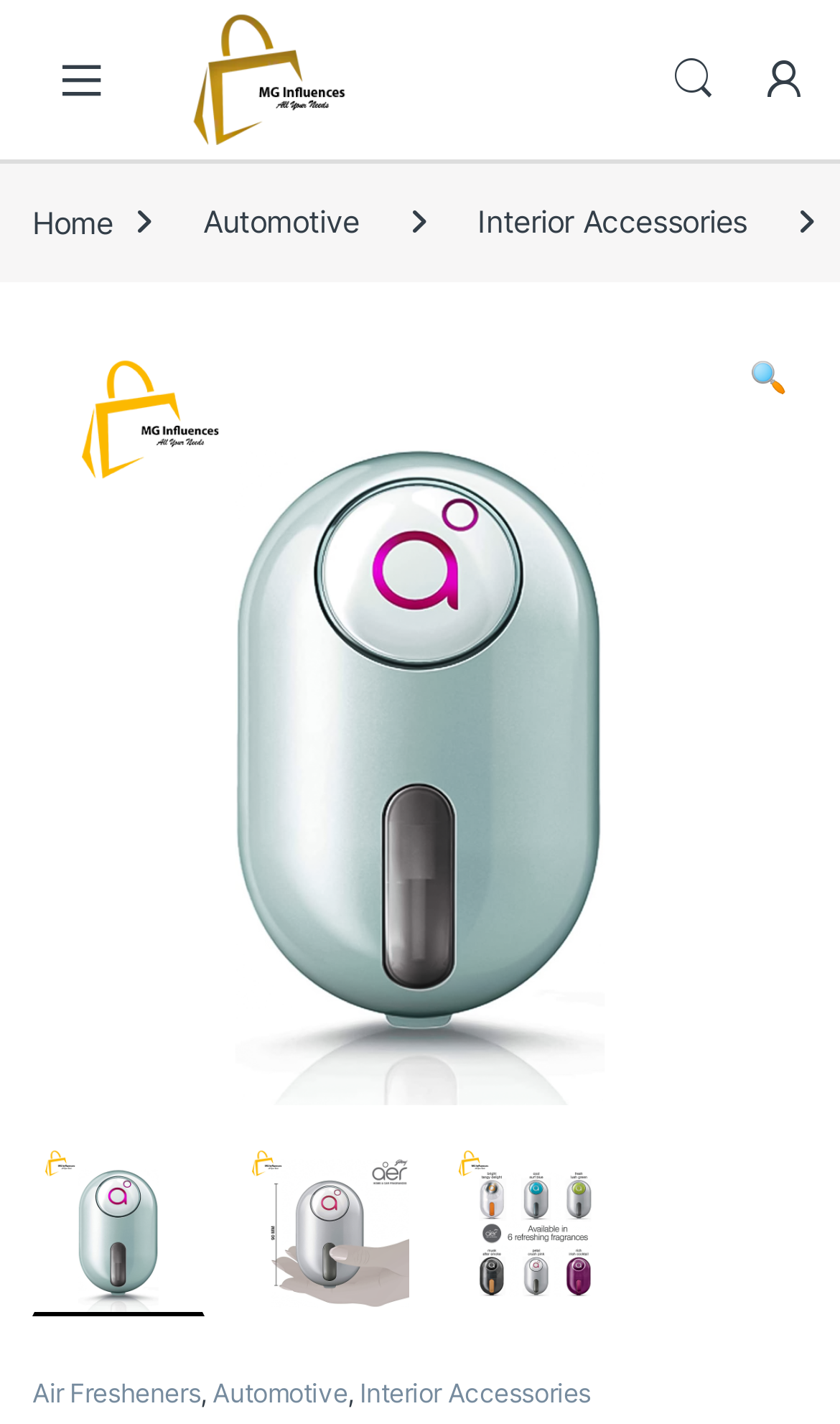How many product variations are shown?
Can you give a detailed and elaborate answer to the question?

I counted the number of figure elements with links and images of the product, and found three variations of the 'aer Click Car Vent Air Freshener Petal 10 G' product, each with a different color or design.